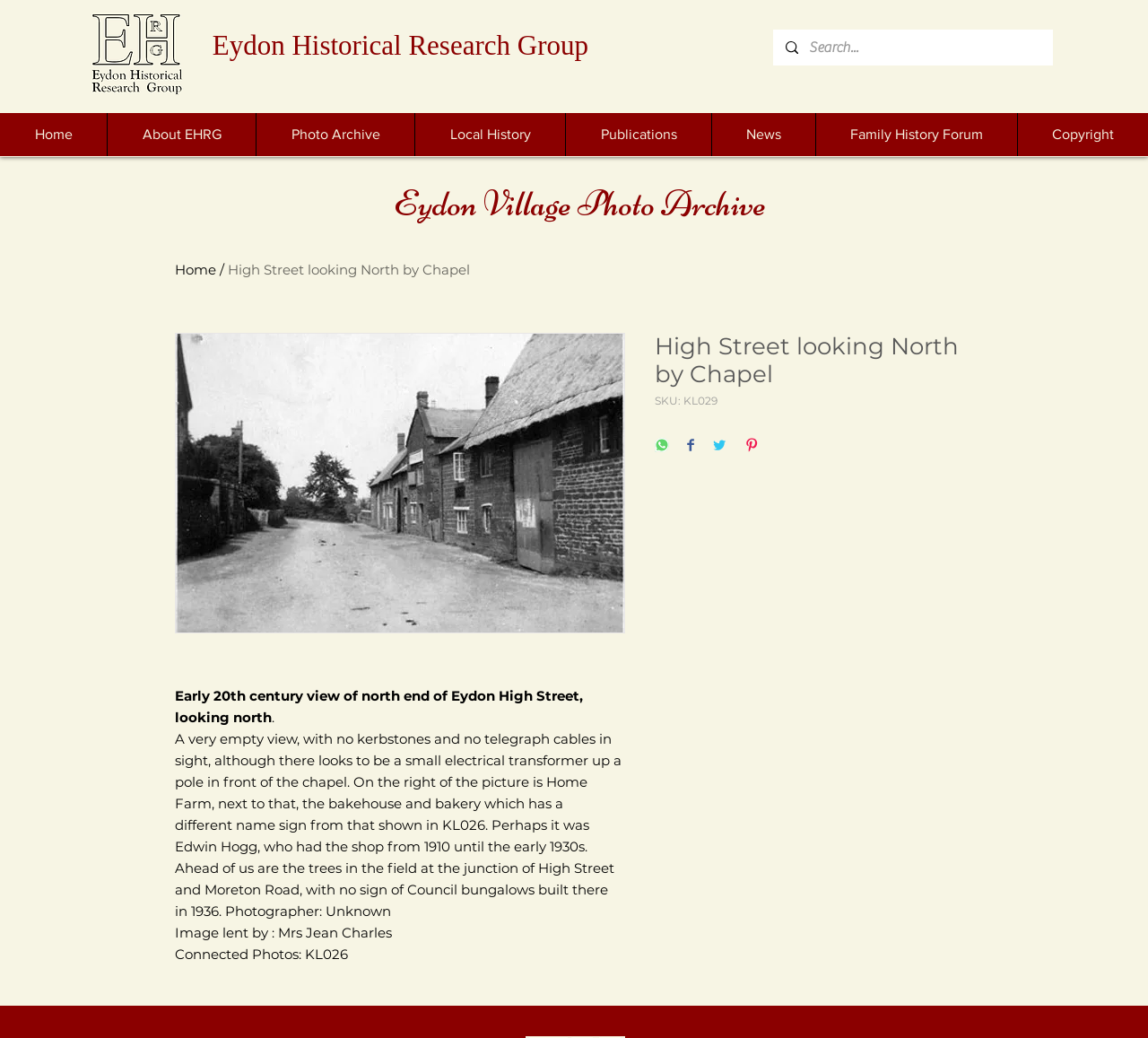Please specify the bounding box coordinates of the clickable region to carry out the following instruction: "View Photo Archive". The coordinates should be four float numbers between 0 and 1, in the format [left, top, right, bottom].

[0.223, 0.109, 0.361, 0.15]